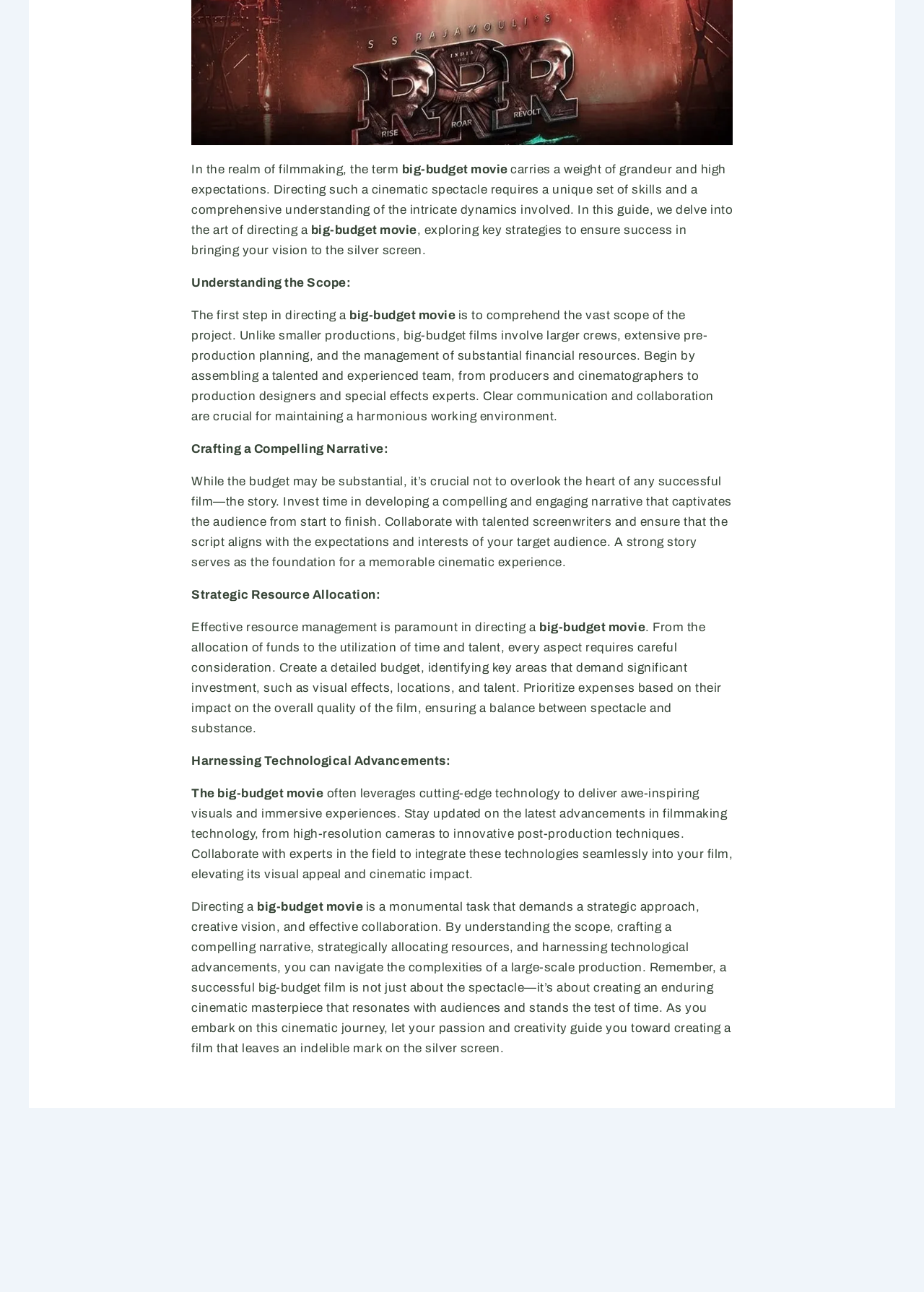Determine the bounding box coordinates for the UI element described. Format the coordinates as (top-left x, top-left y, bottom-right x, bottom-right y) and ensure all values are between 0 and 1. Element description: Facebook

[0.068, 0.049, 0.083, 0.107]